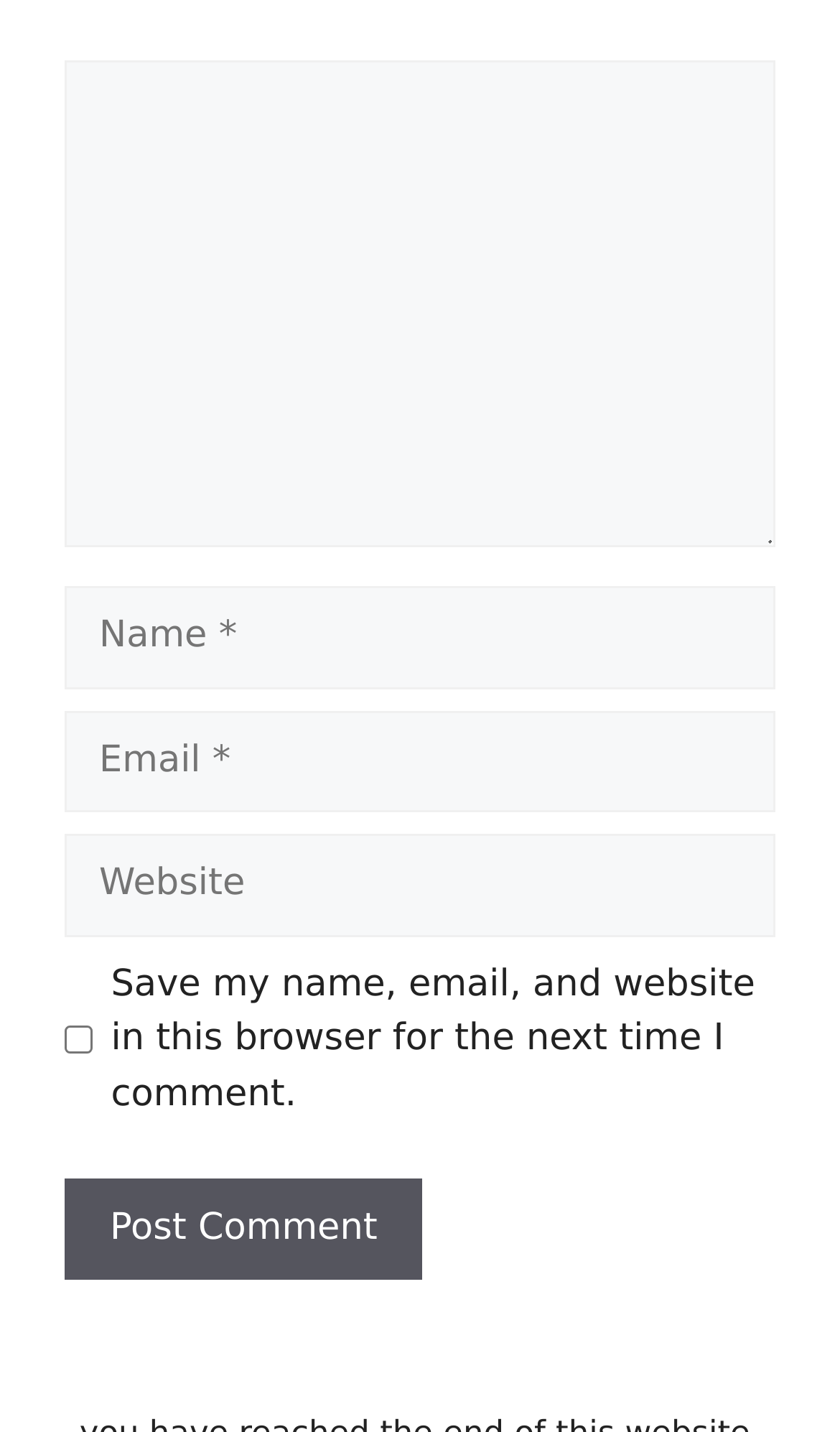Respond with a single word or phrase:
What is the purpose of the checkbox?

Save comment info